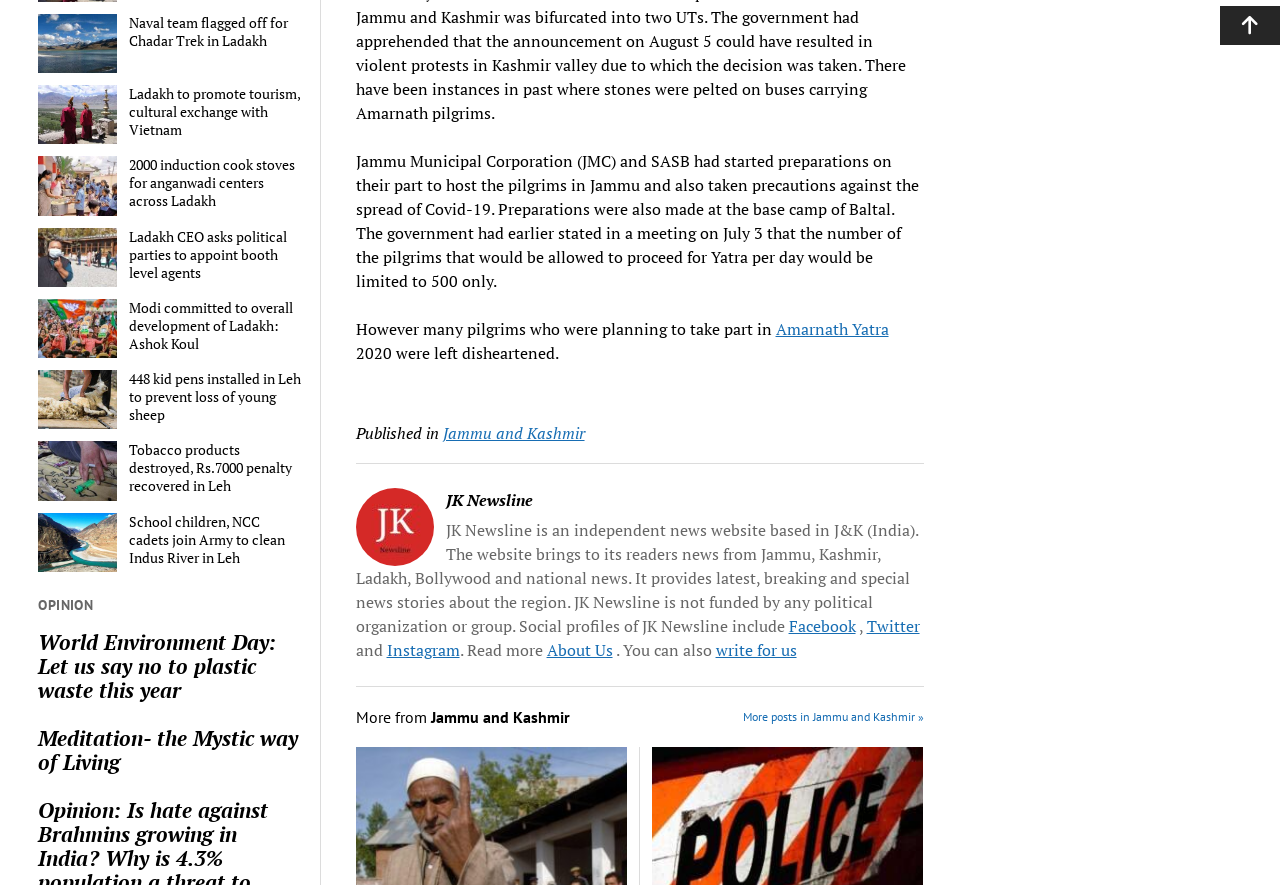Please look at the image and answer the question with a detailed explanation: What is the time period mentioned in the article with the image of All arrangements in place for polling for Srinagar LS seat on Monday?

I found the time period by looking at the StaticText element with text '18 hours ago' near the image element with text 'All arrangements in place for polling for Srinagar LS seat on Monday'. This text clearly indicates that the article was published 18 hours ago.